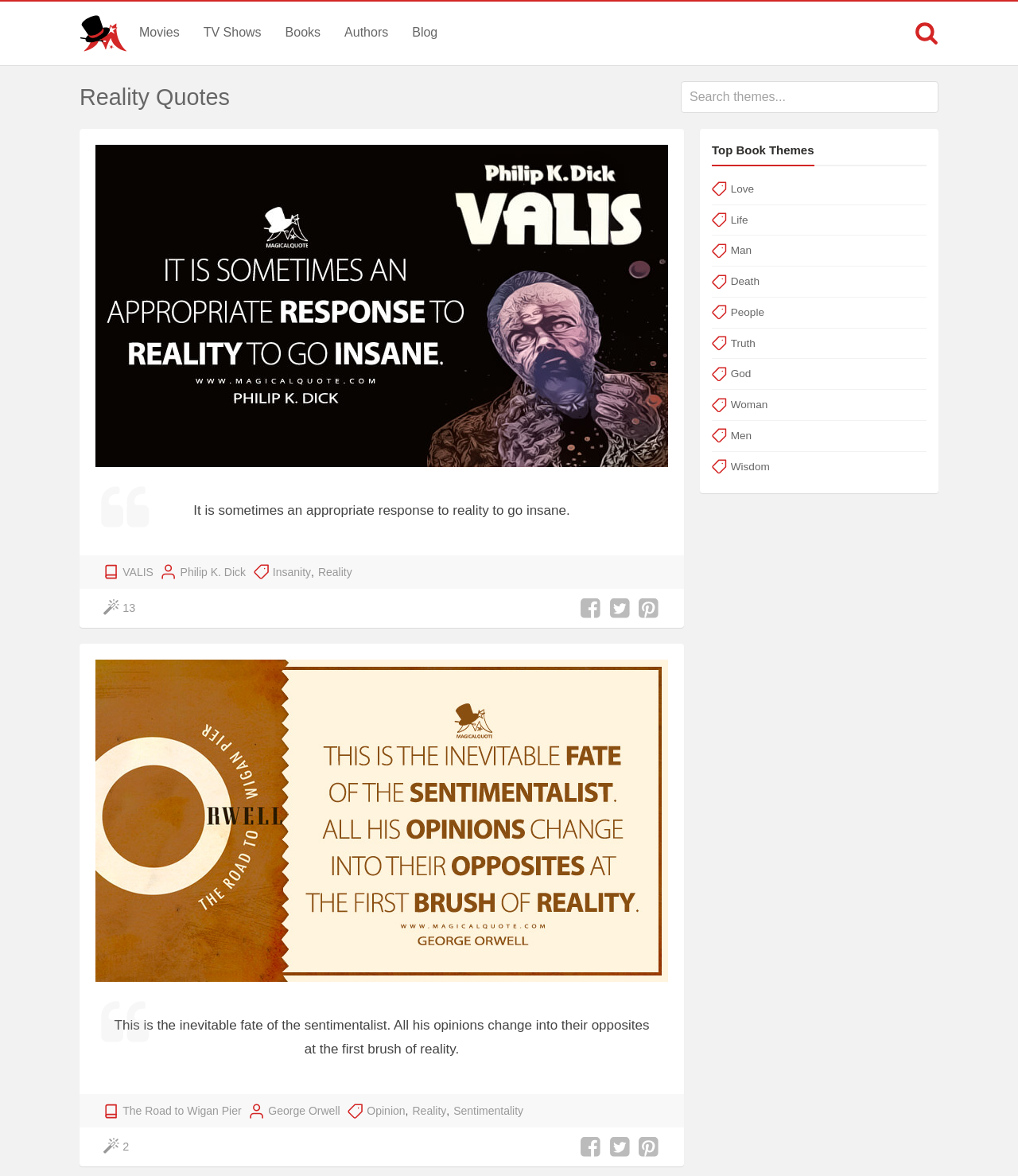Identify the coordinates of the bounding box for the element described below: "placeholder="Search themes..."". Return the coordinates as four float numbers between 0 and 1: [left, top, right, bottom].

[0.669, 0.069, 0.922, 0.096]